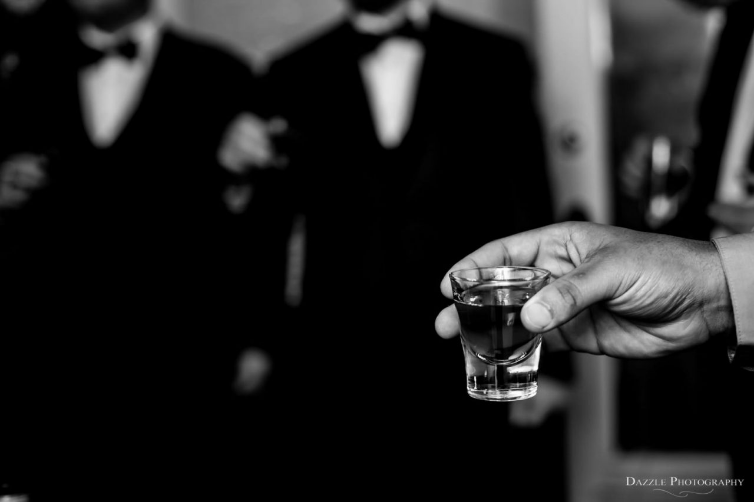What type of photography is used in the image?
Look at the image and respond with a one-word or short-phrase answer.

Black-and-white